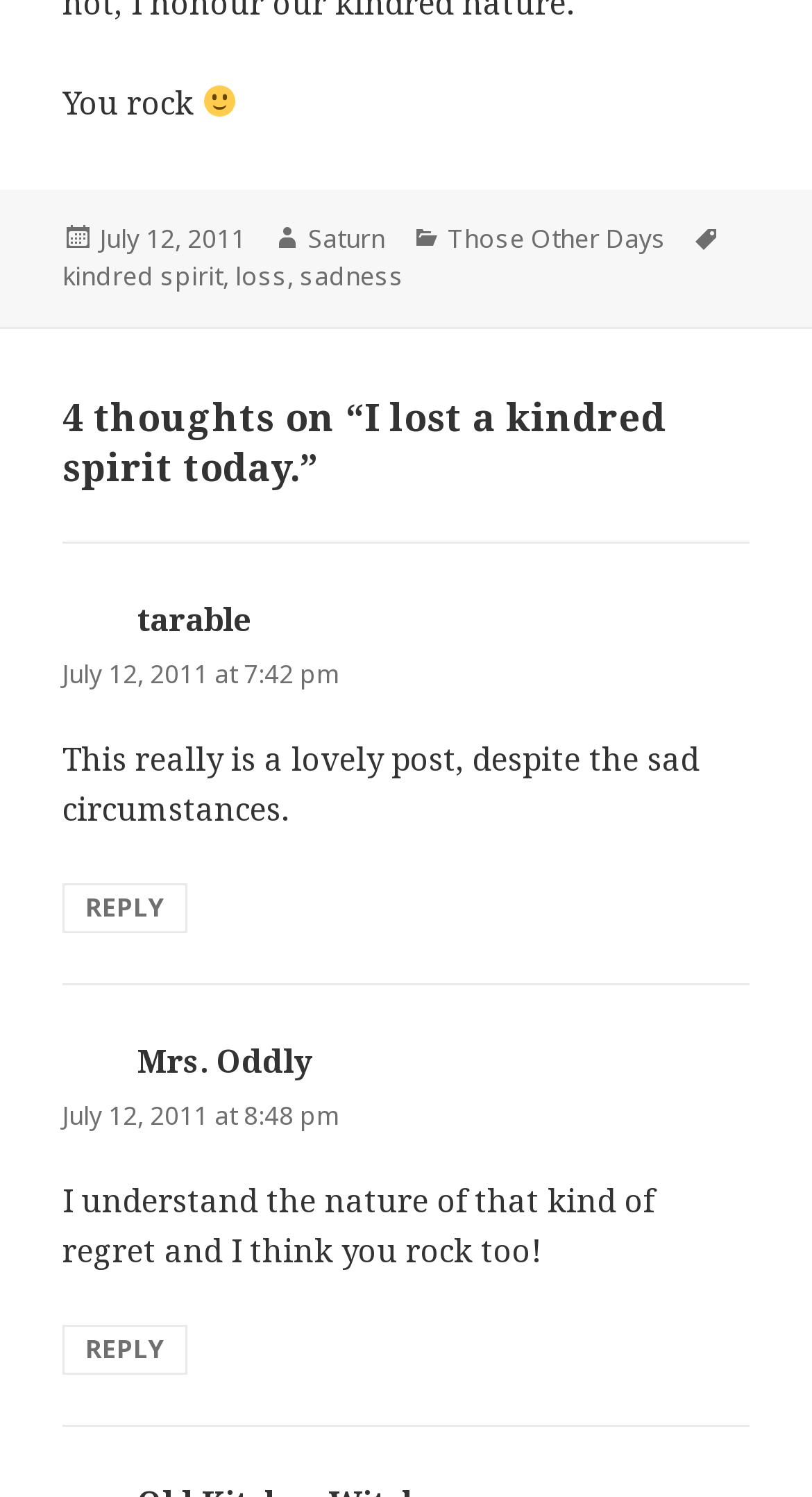Please identify the bounding box coordinates for the region that you need to click to follow this instruction: "Reply to Mrs. Oddly".

[0.077, 0.885, 0.231, 0.919]